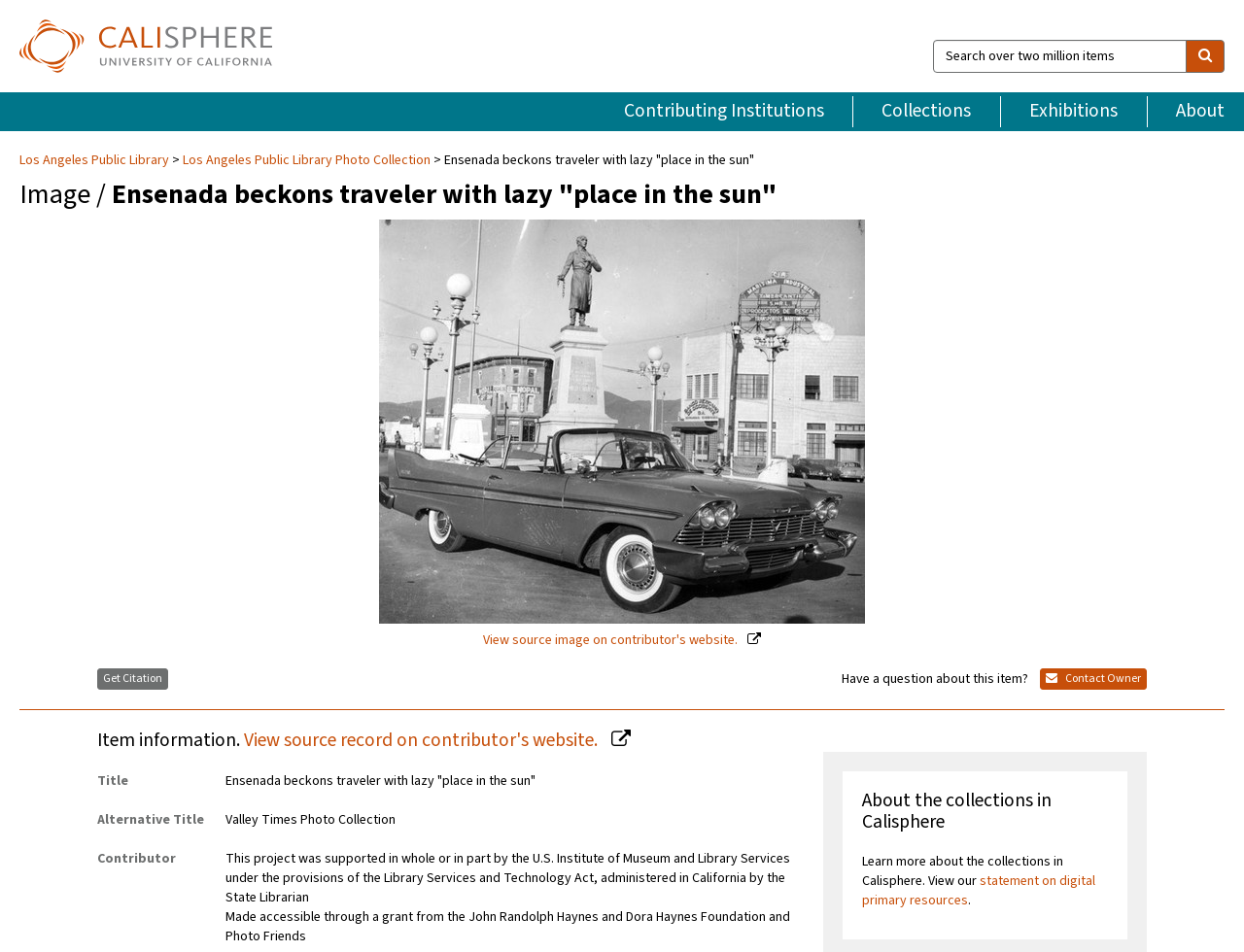What is the name of the car in the image?
Examine the screenshot and reply with a single word or phrase.

1958 Plymouth Belvedere Convertible